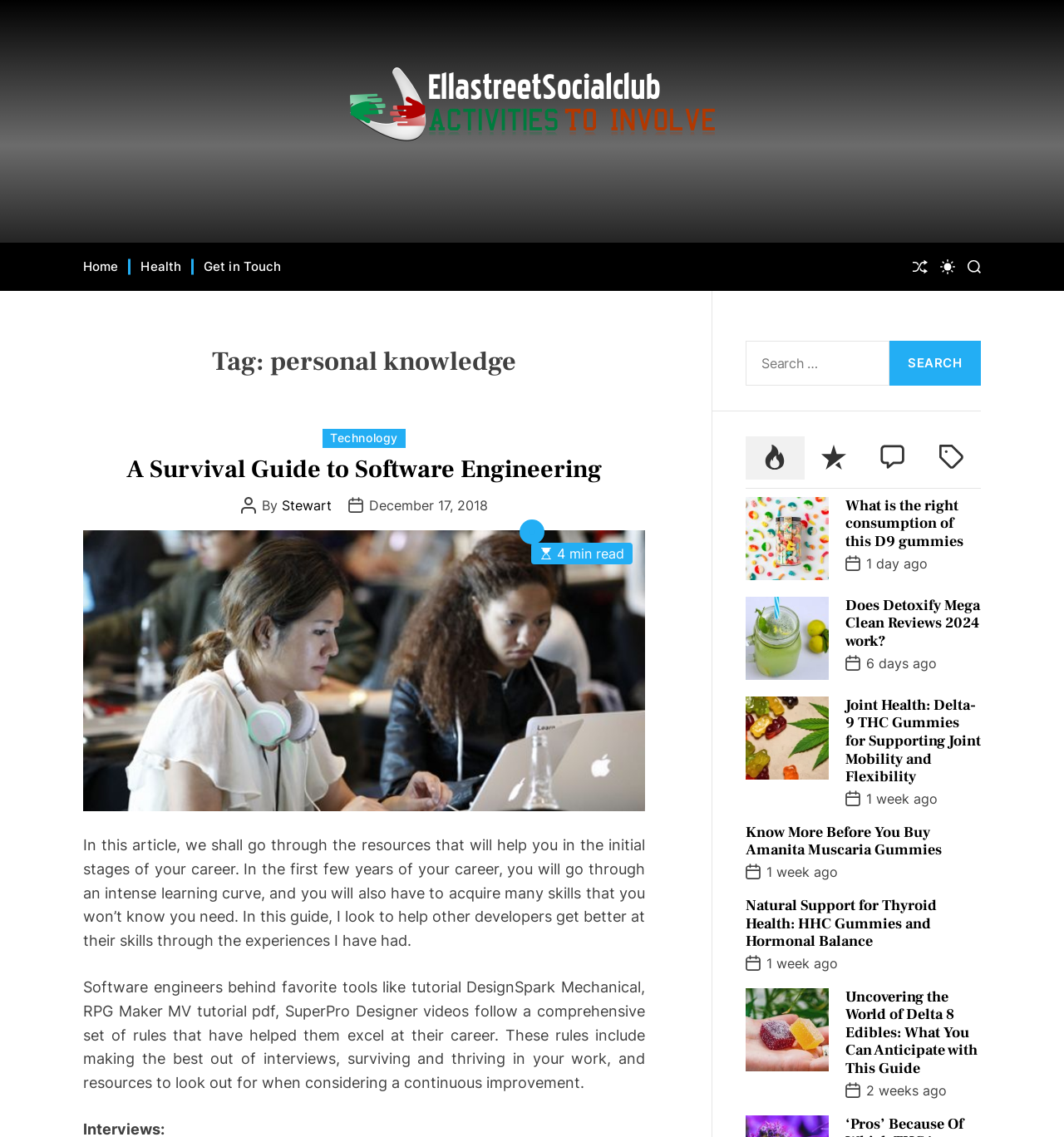How many tabs are there in the tablist?
Using the image as a reference, answer with just one word or a short phrase.

4